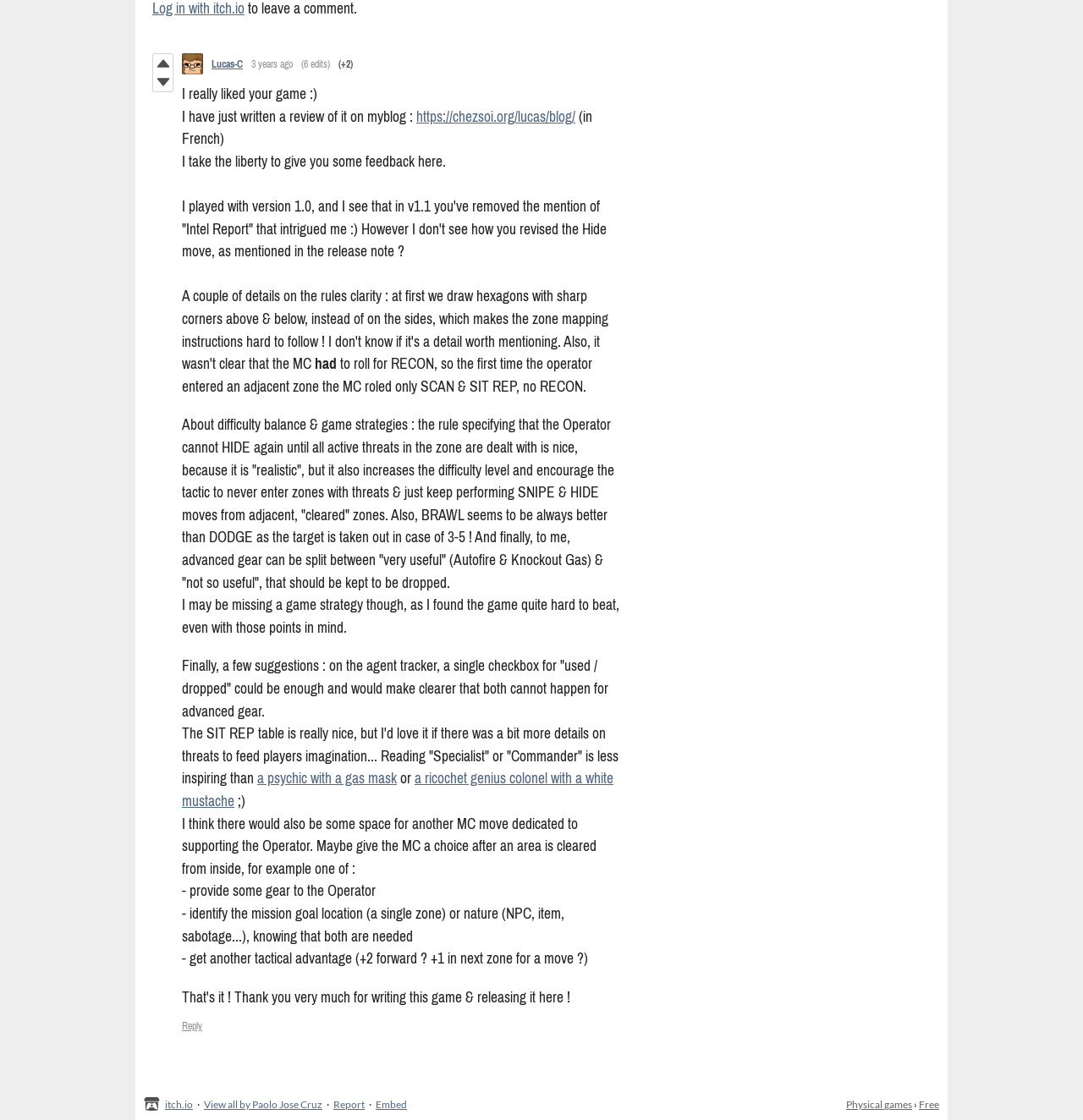What is the language of the review written on the blog?
Please use the image to deliver a detailed and complete answer.

I inferred this by looking at the StaticText element with the text '(in French)' which suggests that the review written on the blog is in French.